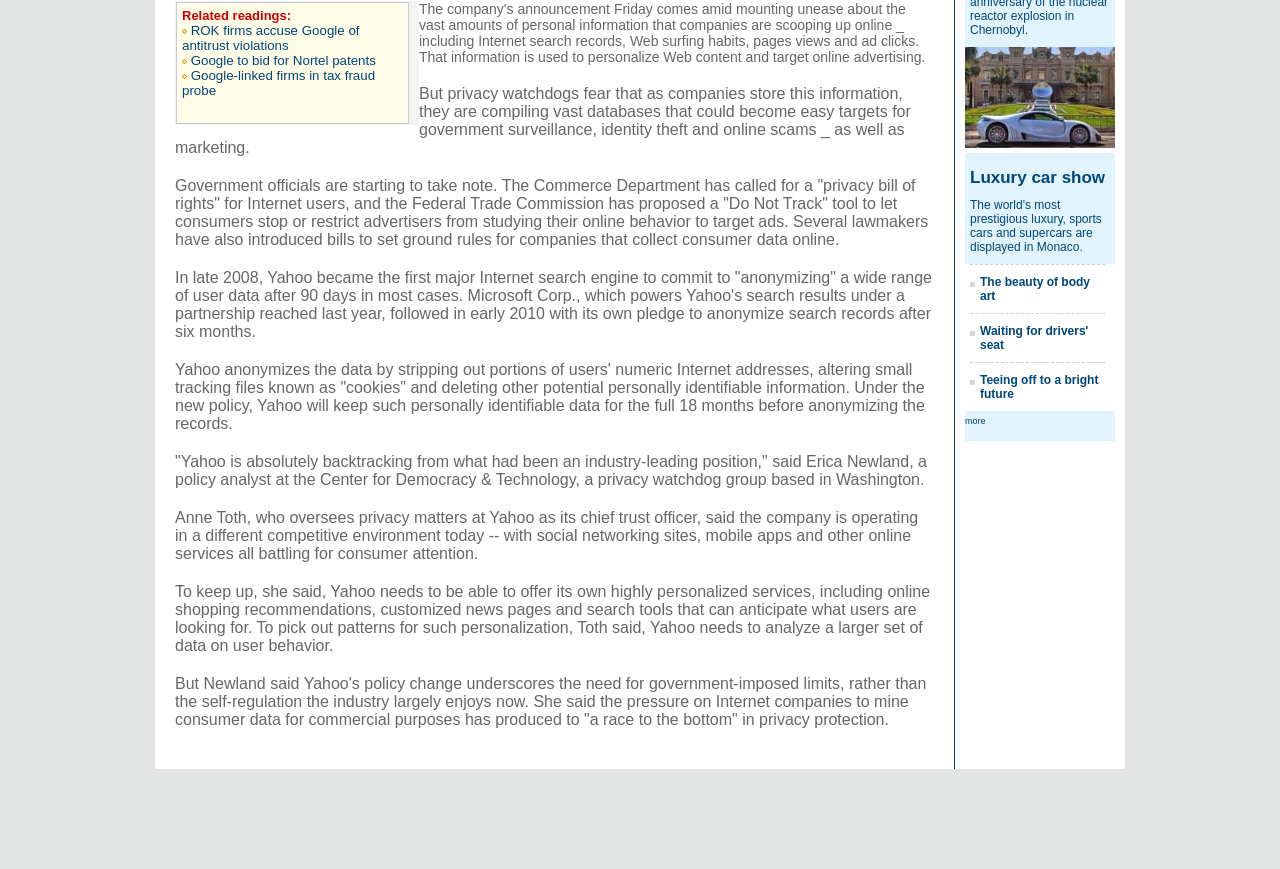Using the provided element description, identify the bounding box coordinates as (top-left x, top-left y, bottom-right x, bottom-right y). Ensure all values are between 0 and 1. Description: parent_node: Specials

[0.754, 0.109, 0.871, 0.129]